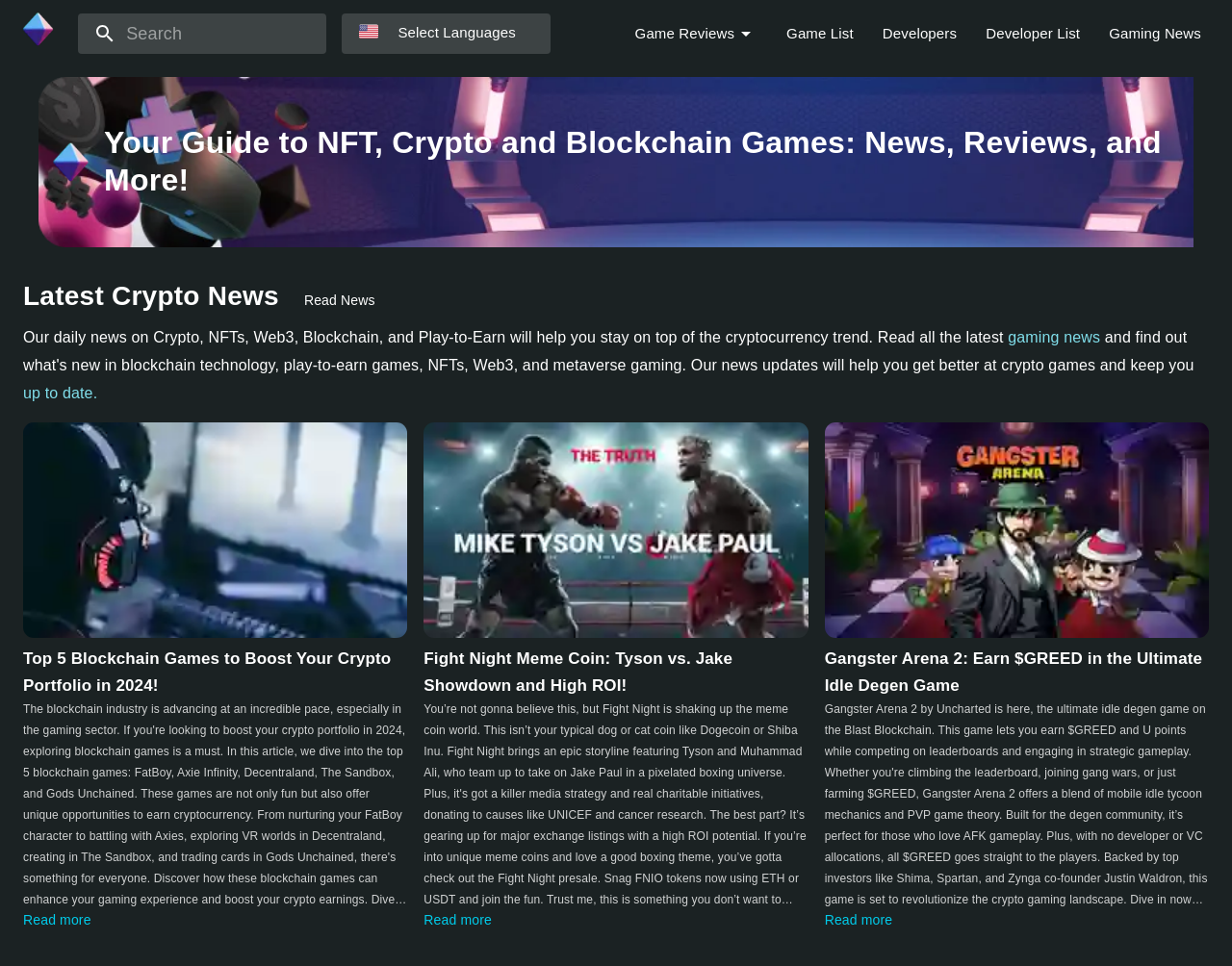What is the primary heading on this webpage?

Your Guide to NFT, Crypto and Blockchain Games: News, Reviews, and More!